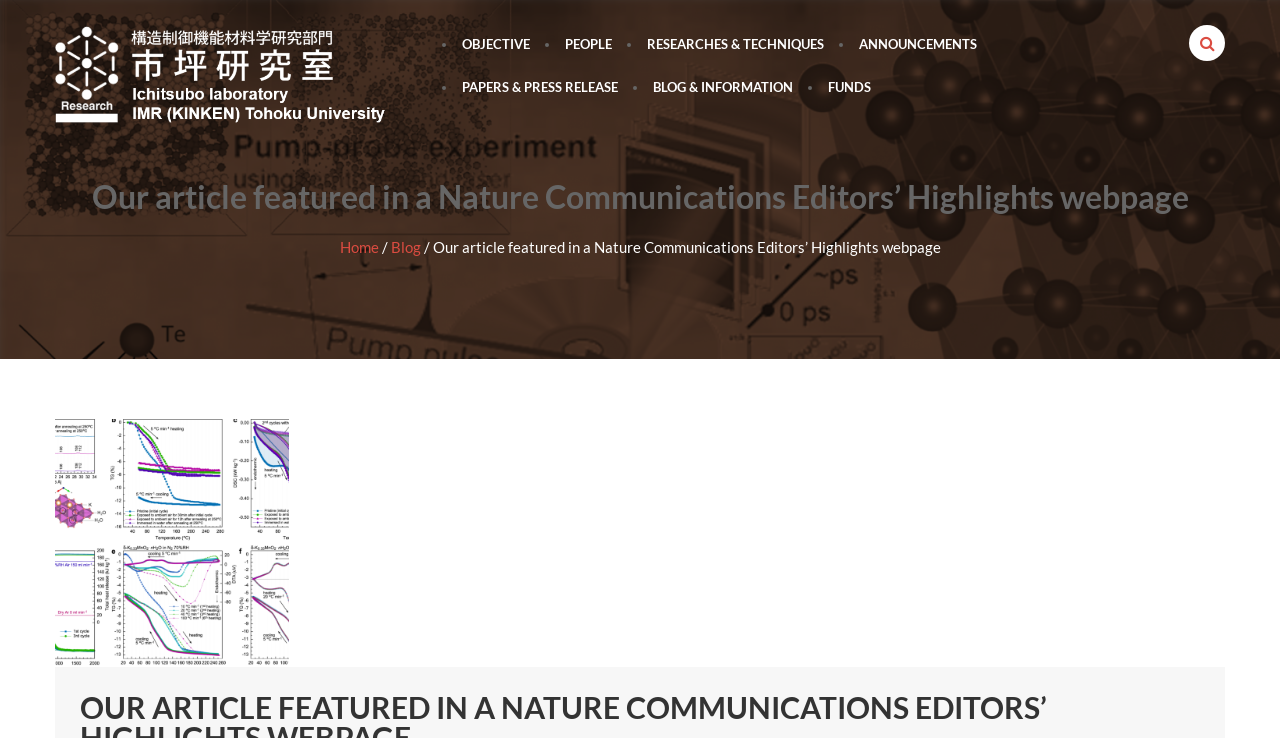What is the name of the laboratory?
Respond to the question with a single word or phrase according to the image.

Ichitsubo Laboratory